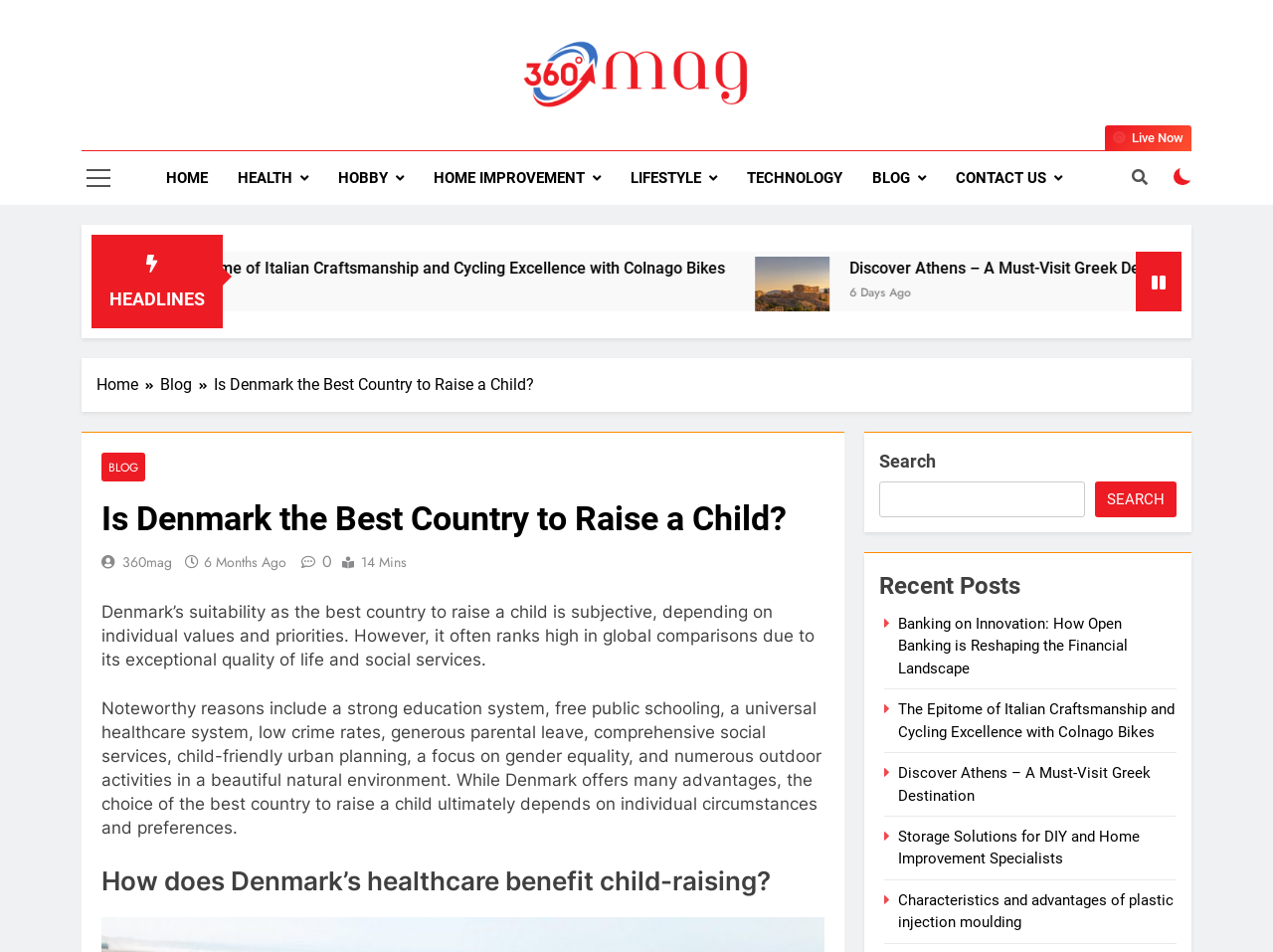Craft a detailed narrative of the webpage's structure and content.

This webpage appears to be a blog article from 360Mag, with the title "Is Denmark the Best Country to Raise a Child?" The top section of the page features a logo and a navigation menu with links to various categories such as HOME, HEALTH, HOBBY, and LIFESTYLE. Below the navigation menu, there is a section with several links to recent articles, including "The Epitome of Italian Craftsmanship and Cycling Excellence with Colnago Bikes" and "Discover Athens – A Must-Visit Greek Destination".

The main content of the article is divided into several sections. The first section provides an introduction to the topic, stating that Denmark's suitability as the best country to raise a child is subjective and depends on individual values and priorities. The text explains that Denmark often ranks high in global comparisons due to its exceptional quality of life and social services.

The next section lists several reasons why Denmark is a great country to raise a child, including a strong education system, free public schooling, a universal healthcare system, low crime rates, generous parental leave, comprehensive social services, child-friendly urban planning, a focus on gender equality, and numerous outdoor activities in a beautiful natural environment.

Further down the page, there is a section with a heading "How does Denmark’s healthcare benefit child-raising?" followed by a block of text that discusses the benefits of Denmark's healthcare system for child-raising.

On the right-hand side of the page, there is a search bar with a button labeled "Search". Below the search bar, there is a section with a heading "Recent Posts" that lists several links to other articles, including "Banking on Innovation: How Open Banking is Reshaping the Financial Landscape" and "Characteristics and advantages of plastic injection moulding".

Throughout the page, there are several images and icons, including a logo for 360Mag and icons for social media platforms. The overall layout of the page is clean and easy to navigate, with clear headings and concise text.